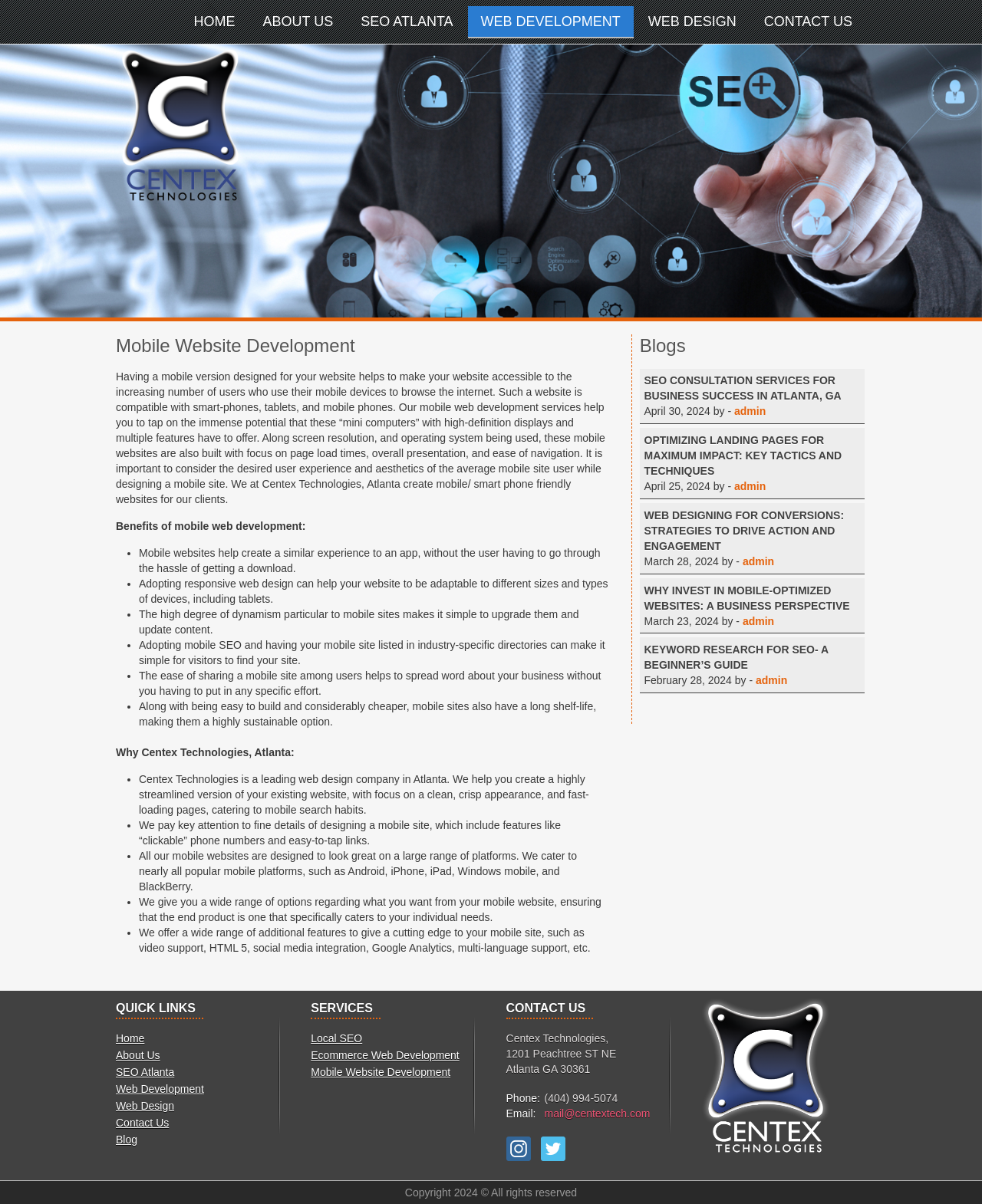How many links are in the main navigation?
Respond to the question with a well-detailed and thorough answer.

I counted the links in the main navigation bar, which are 'HOME', 'ABOUT US', 'SEO ATLANTA', 'WEB DEVELOPMENT', 'WEB DESIGN', and 'CONTACT US'.